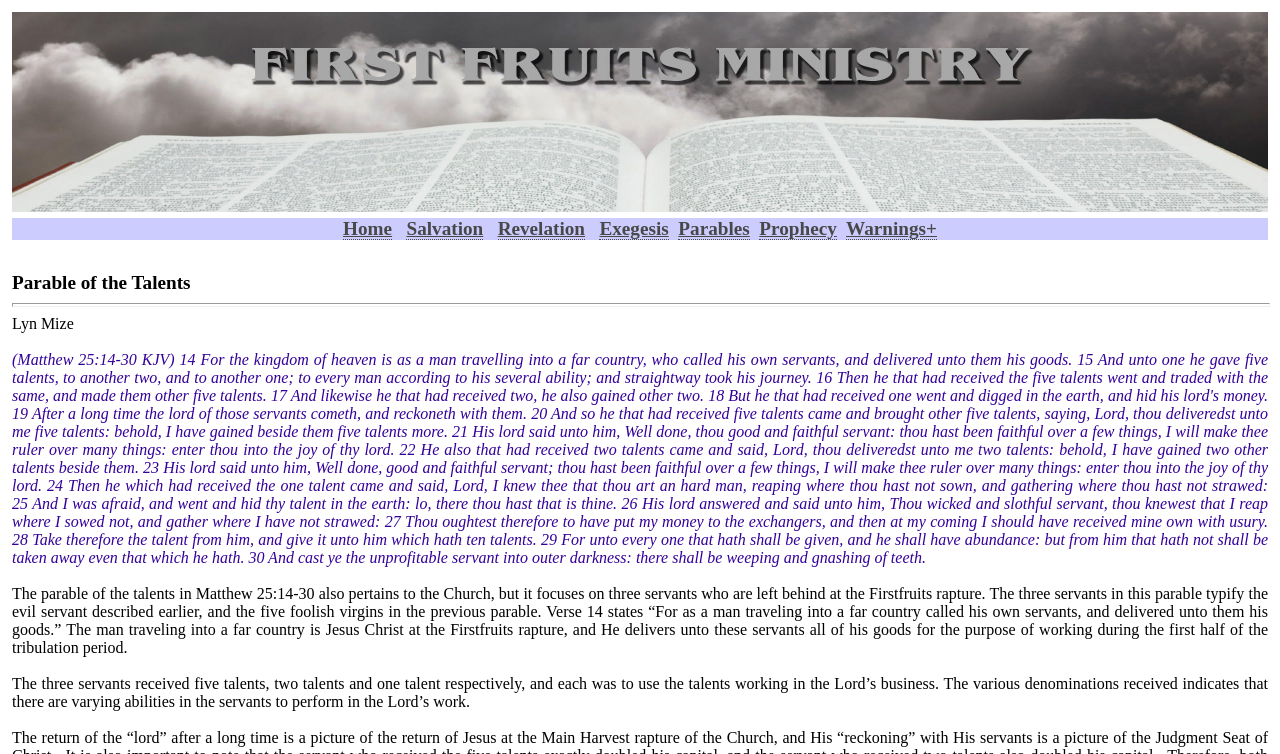Create a detailed narrative of the webpage’s visual and textual elements.

The webpage is titled "First Fruits Ministry" and features a layout with a prominent image at the top, taking up most of the width. Below the image, there is a row of links, including "Home", "Salvation", "Revelation", "Exegesis", "Parables", "Prophecy", and "Warnings+", which are evenly spaced and take up the full width of the page.

Below the links, there is a horizontal separator line, followed by a section with a title "Lyn Mize" and a passage of text from Matthew 25:14-30 KJV, which is a biblical scripture. The passage is divided into verses, each starting with a number, and the text is formatted with indentation to indicate the hierarchical structure.

The passage is followed by an interpretation of the parable of the talents in Matthew 25:14-30, which is related to the Church and focuses on three servants who are left behind at the Firstfruits rapture. The interpretation is written in a formal tone and includes references to biblical verses.

Overall, the webpage appears to be a religious website focused on biblical studies and interpretation, with a clean and organized layout that makes it easy to read and navigate.